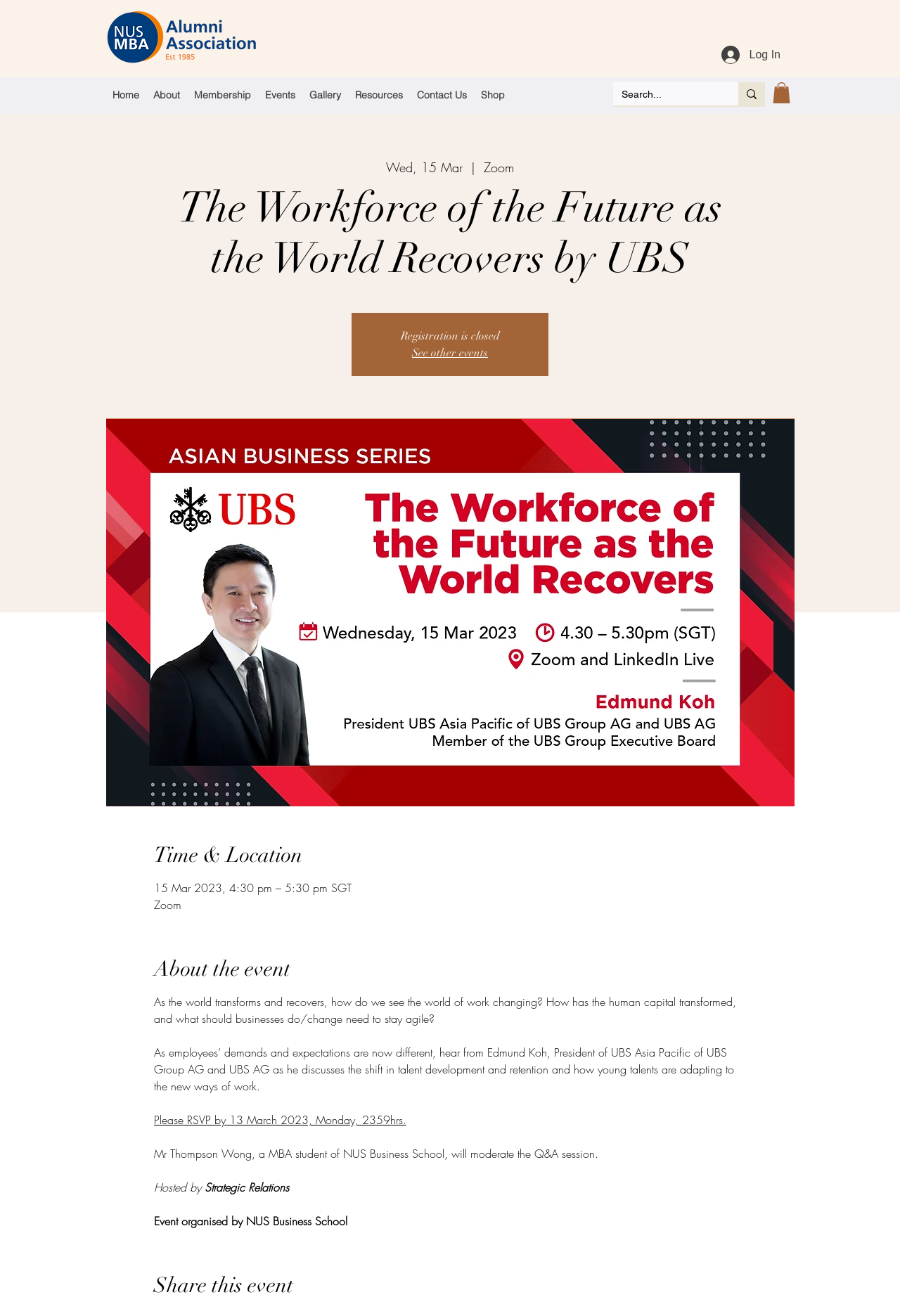Who is the moderator of the Q&A session?
Using the information from the image, answer the question thoroughly.

The moderator of the Q&A session is mentioned in the 'About the event' section, and it is specified as 'Mr Thompson Wong, a MBA student of NUS Business School'.